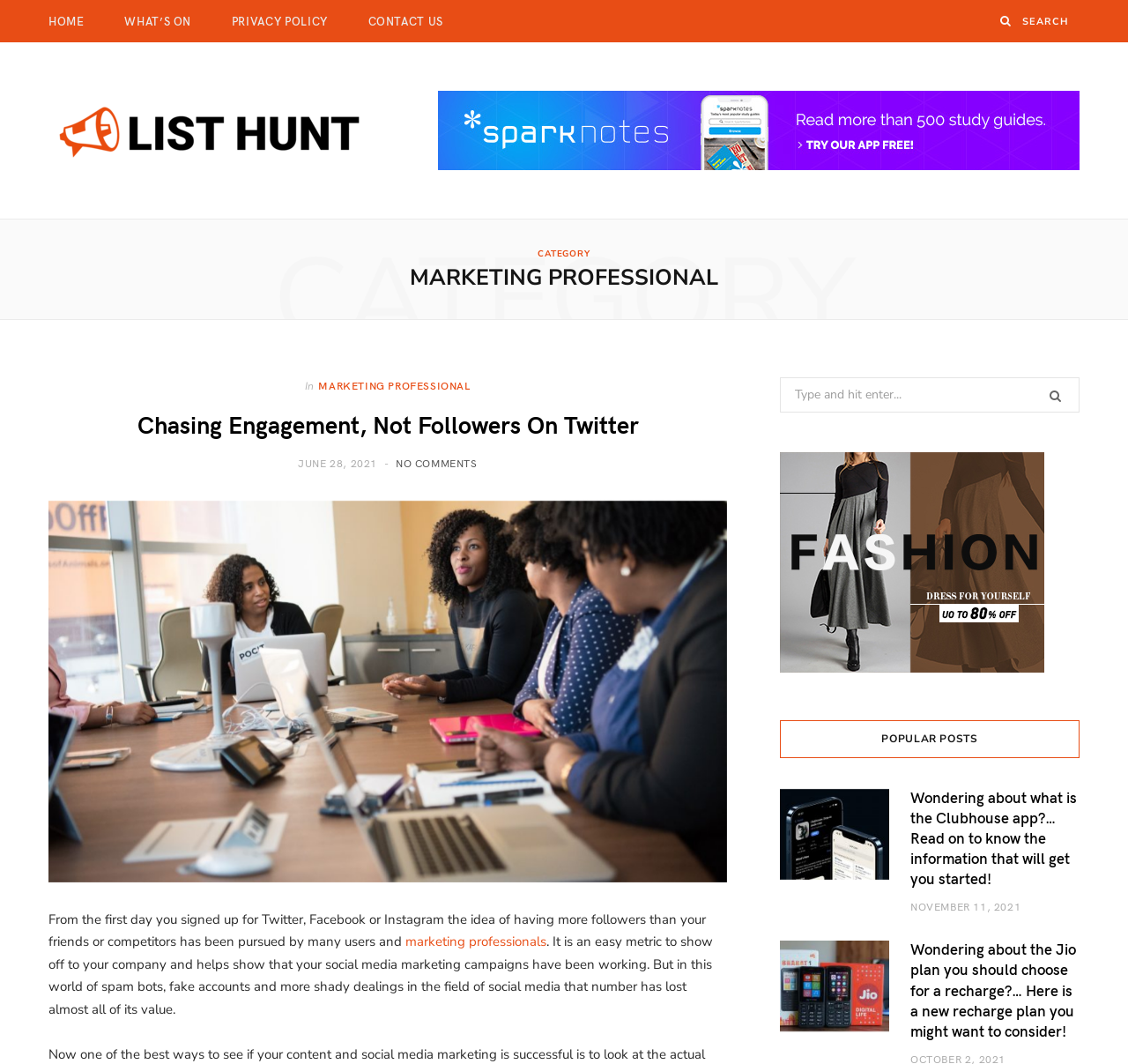What is the purpose of the search box?
Use the image to give a comprehensive and detailed response to the question.

I inferred the purpose of the search box by looking at the static text 'Search for:' next to the search box, and also the search box itself which is labeled as 'Search'. This suggests that the search box is used to search for posts or articles on the webpage.